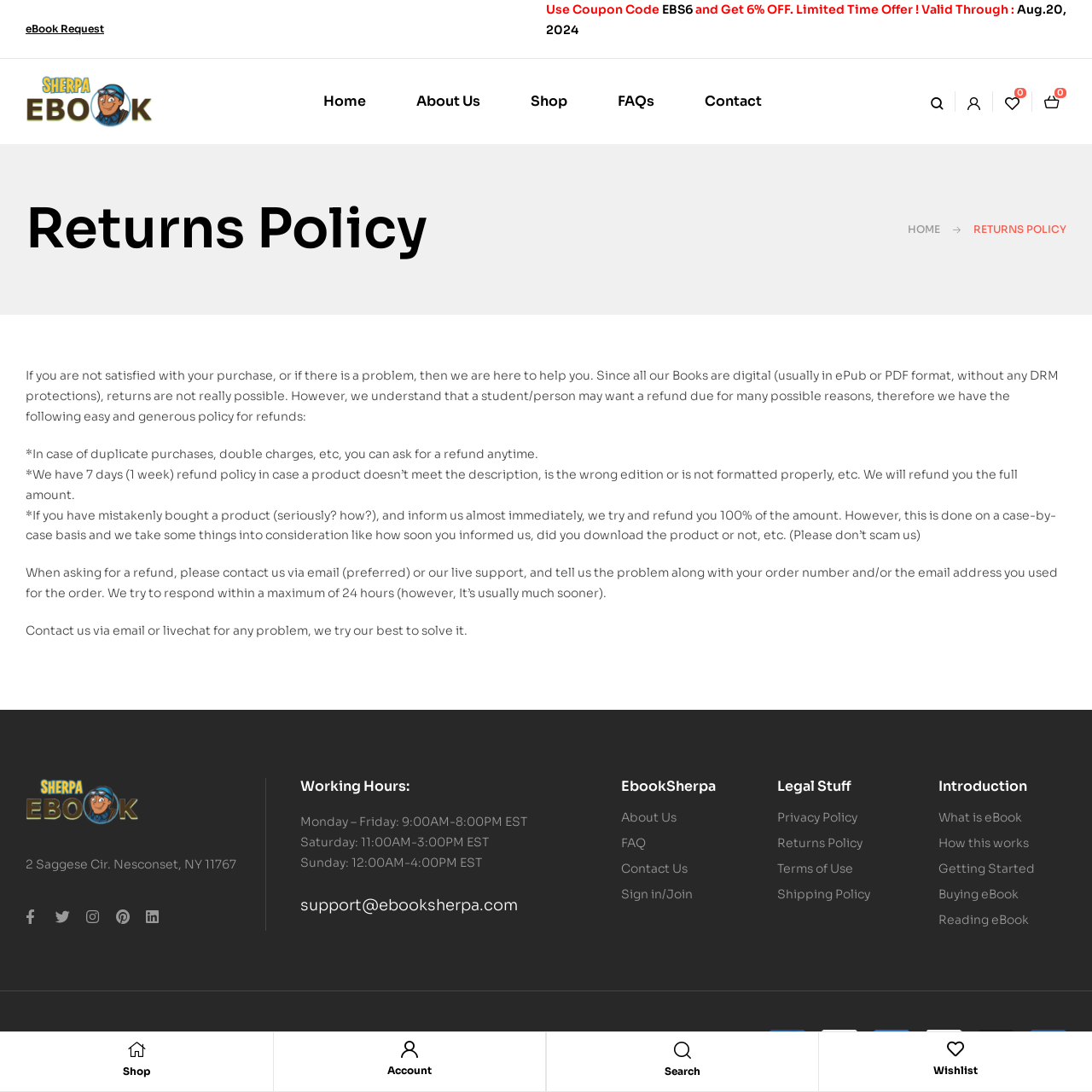Locate the bounding box coordinates of the element you need to click to accomplish the task described by this instruction: "Contact us via email".

[0.831, 0.204, 0.861, 0.215]